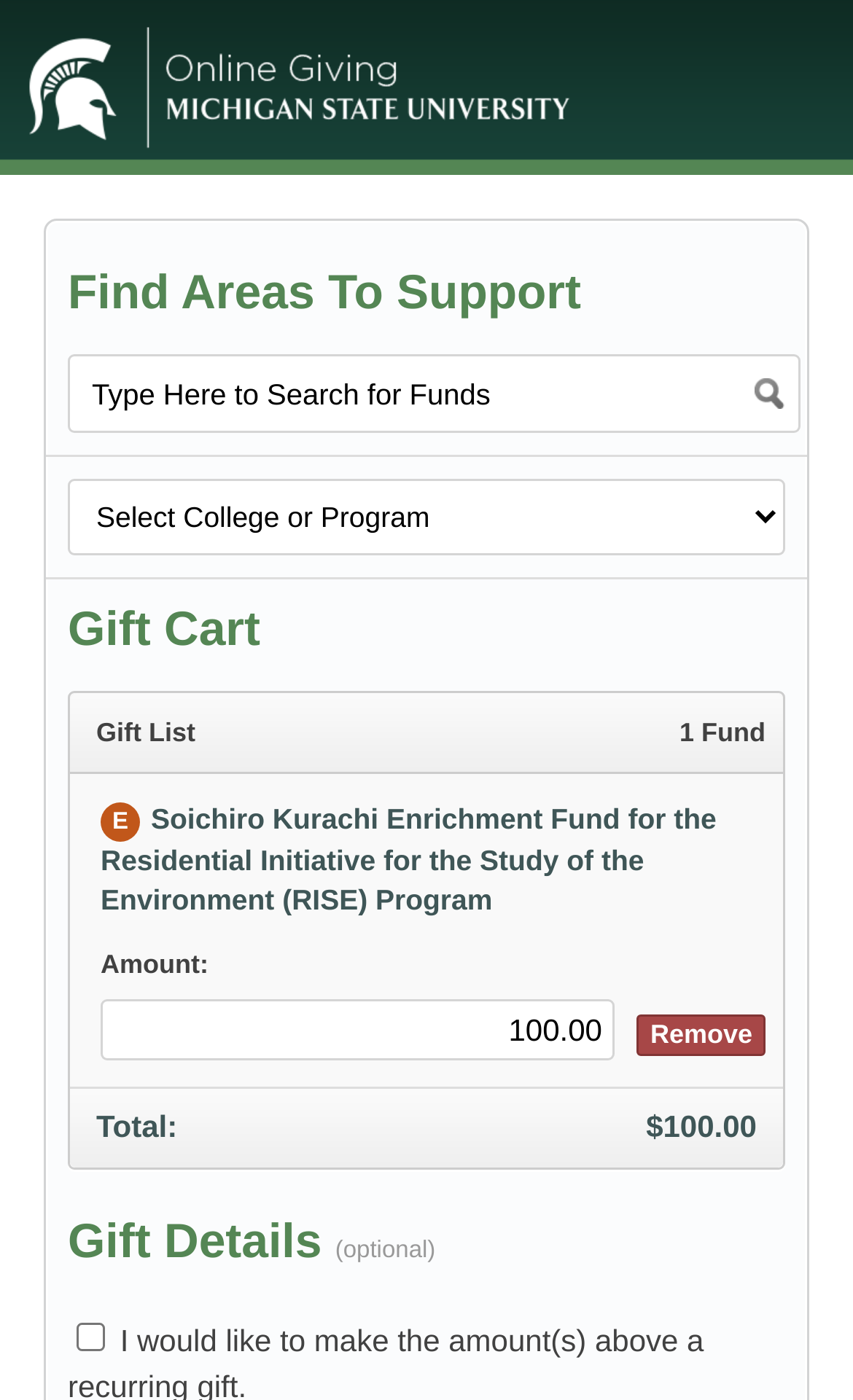Give a one-word or one-phrase response to the question:
What is the current total amount?

$100.00